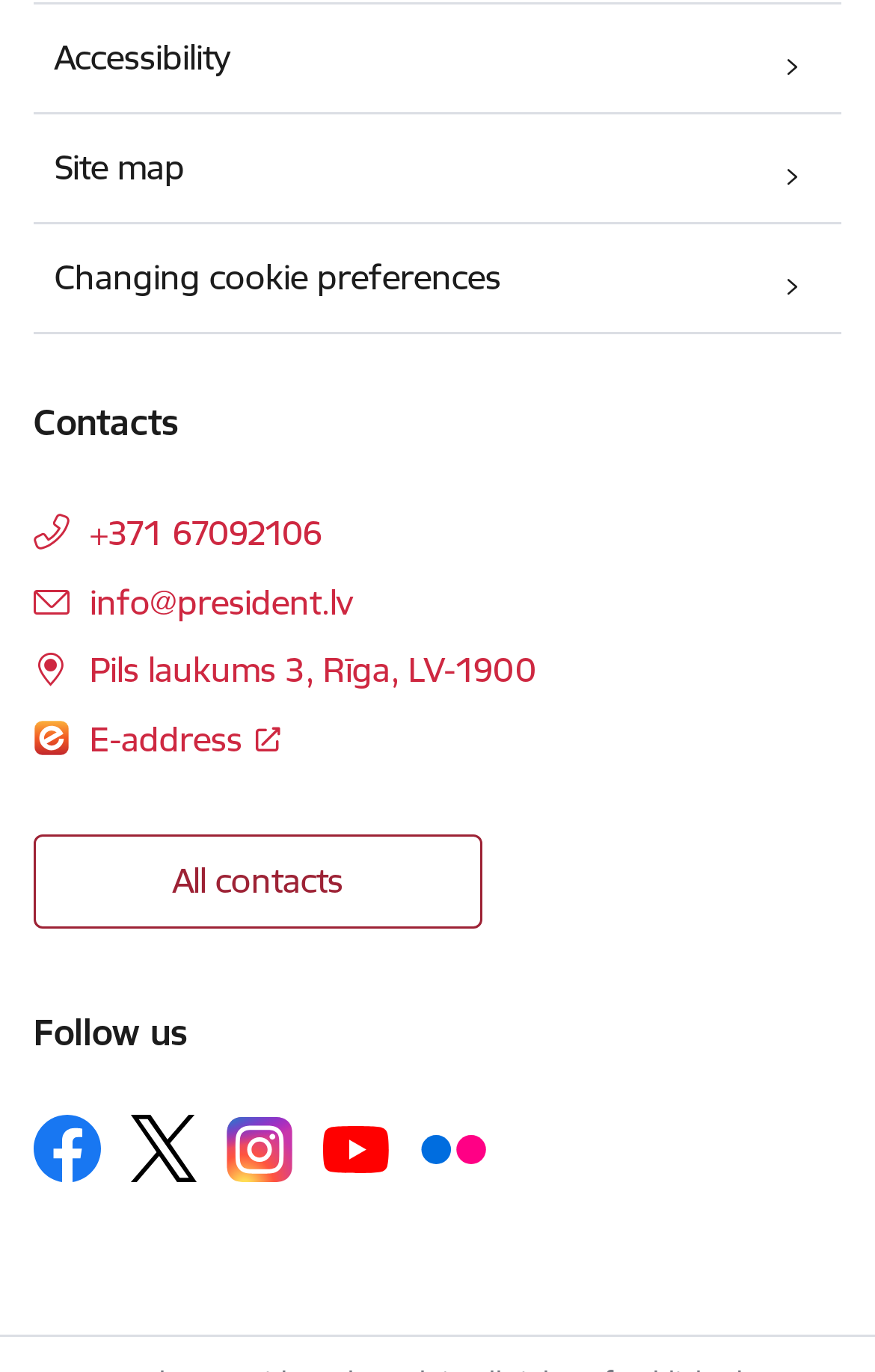Answer the question in a single word or phrase:
How many social media platforms are listed?

5